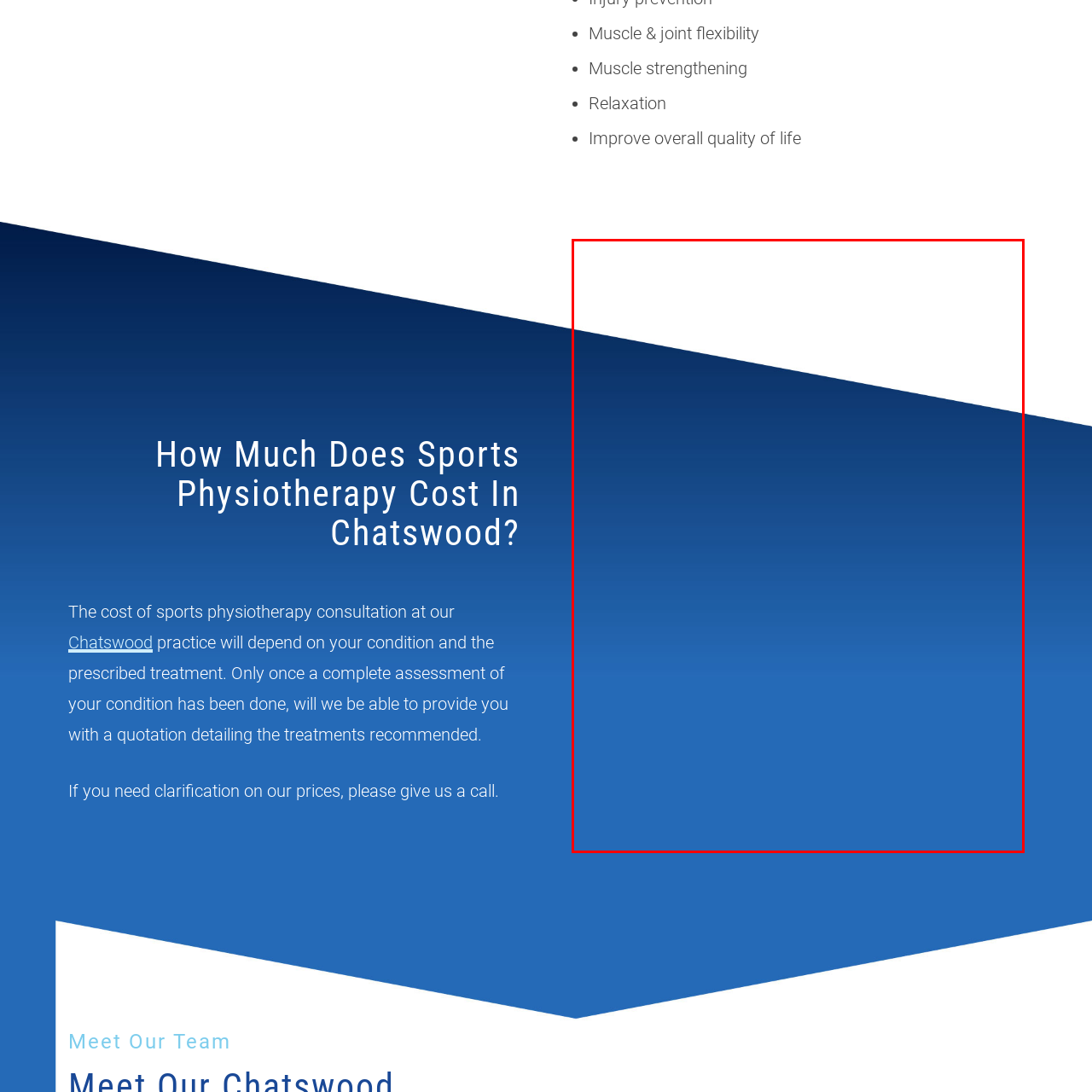What atmosphere does the background create?  
Focus on the image bordered by the red line and provide a detailed answer that is thoroughly based on the image's contents.

The background creates a calming and professional atmosphere because the caption describes it as ideal for conveying information about services like muscle and joint flexibility, muscle strengthening, relaxation, and improving overall quality of life through physiotherapy, which requires a trustworthy and professional environment.